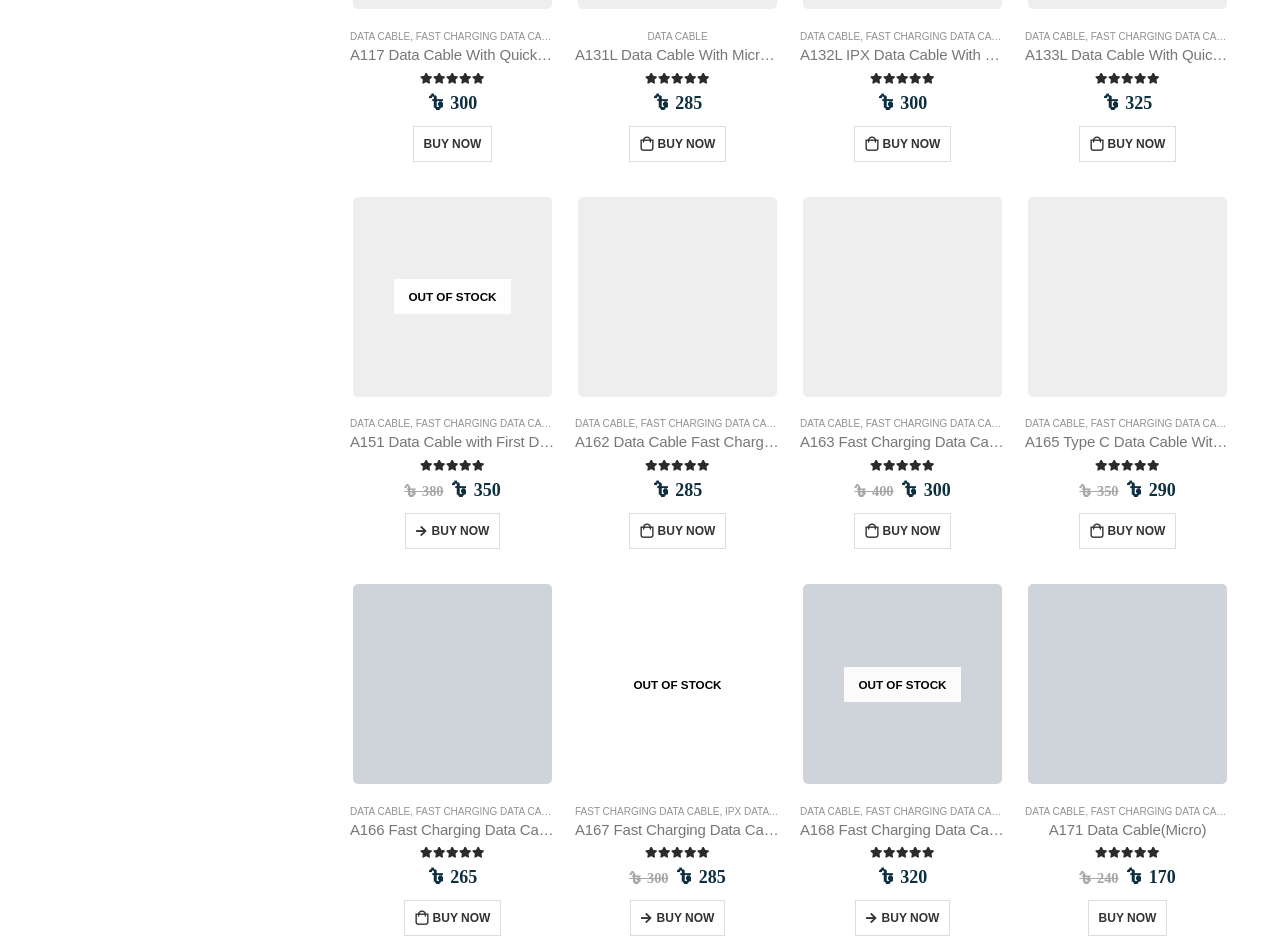Locate the coordinates of the bounding box for the clickable region that fulfills this instruction: "Select options for 'A117 Data Cable With Quick Charging'".

[0.322, 0.134, 0.385, 0.172]